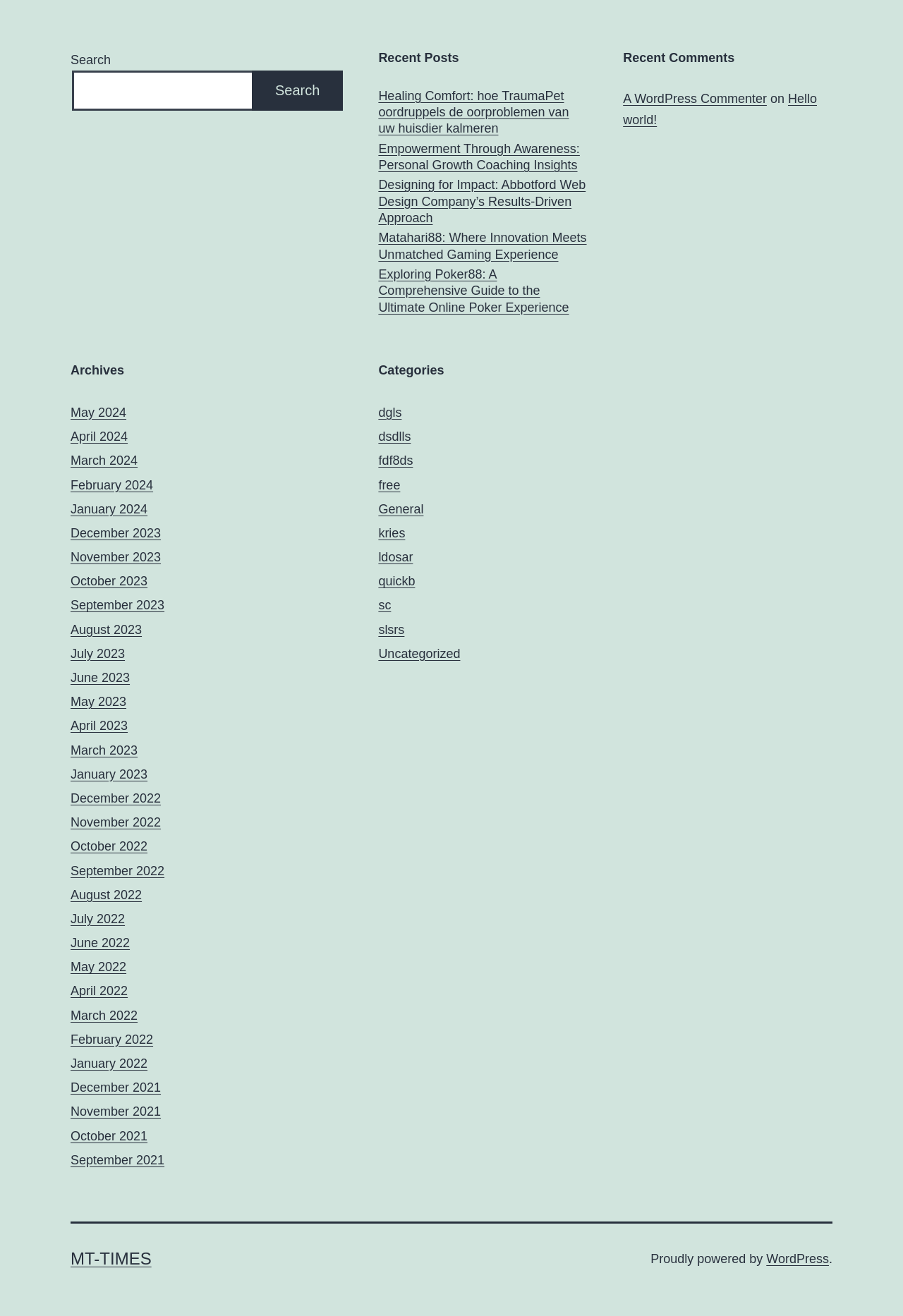Pinpoint the bounding box coordinates of the clickable element needed to complete the instruction: "View the archives for May 2024". The coordinates should be provided as four float numbers between 0 and 1: [left, top, right, bottom].

[0.078, 0.308, 0.14, 0.319]